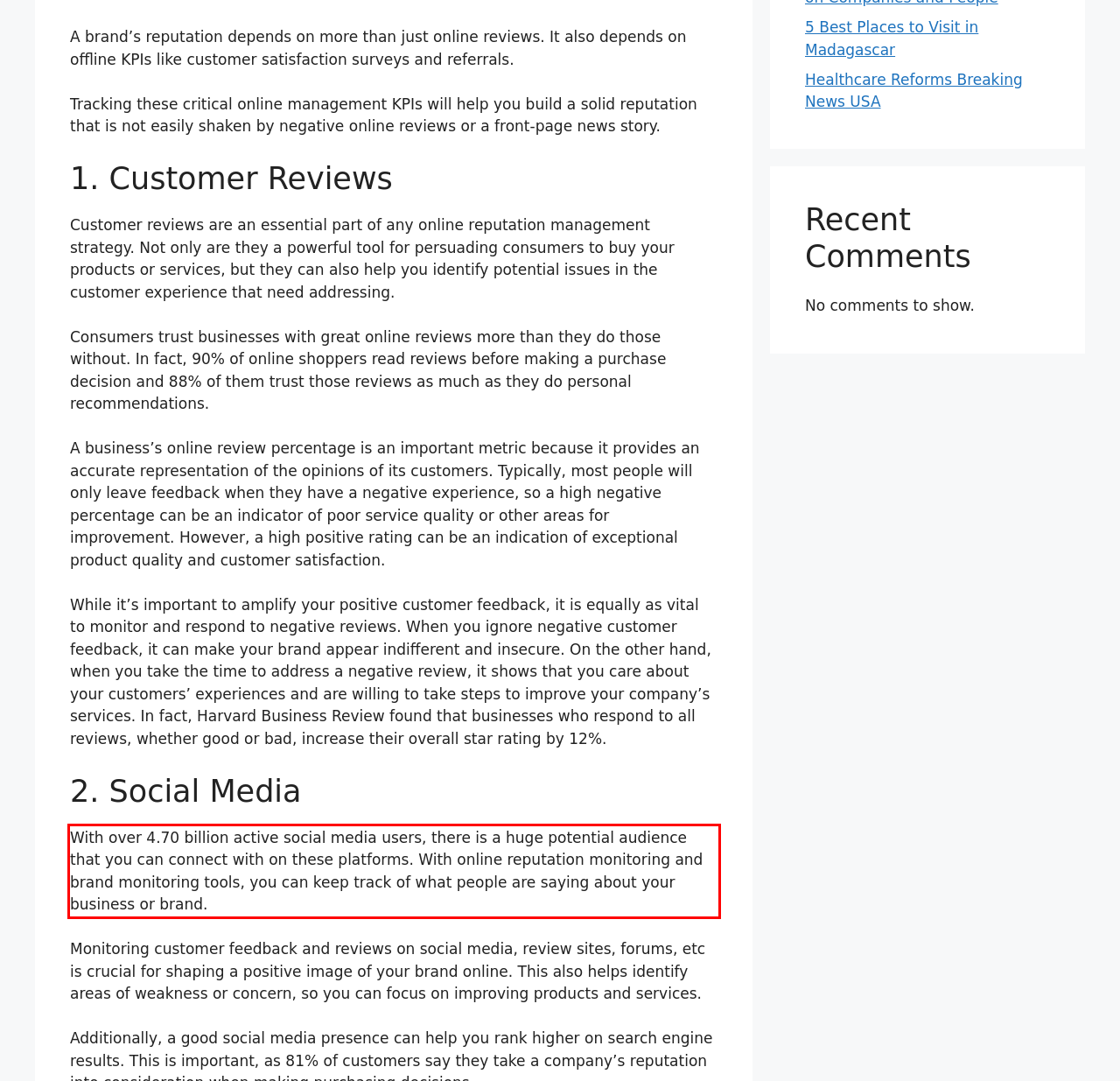Using the webpage screenshot, recognize and capture the text within the red bounding box.

With over 4.70 billion active social media users, there is a huge potential audience that you can connect with on these platforms. With online reputation monitoring and brand monitoring tools, you can keep track of what people are saying about your business or brand.